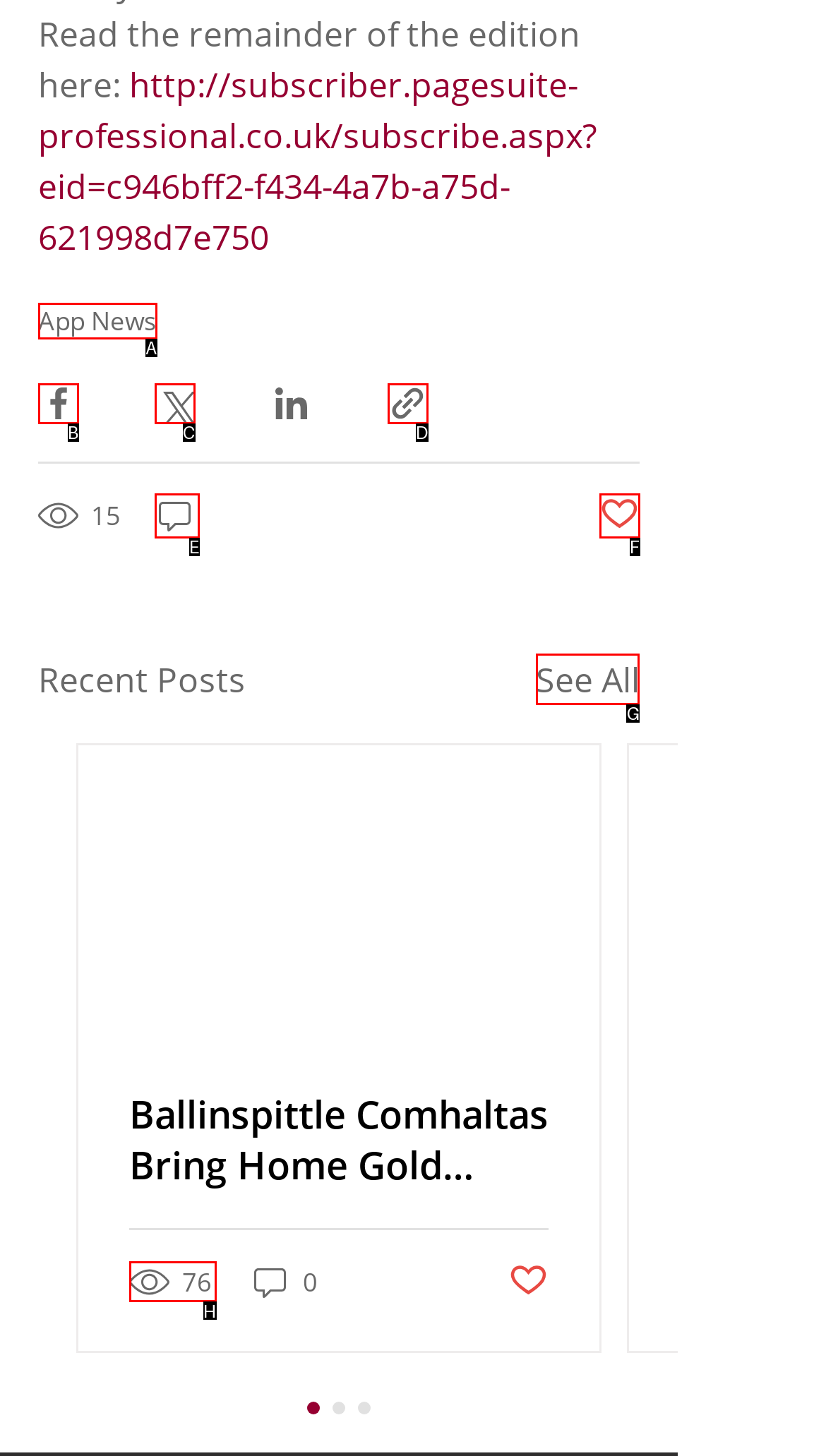For the task: See All recent posts, specify the letter of the option that should be clicked. Answer with the letter only.

G